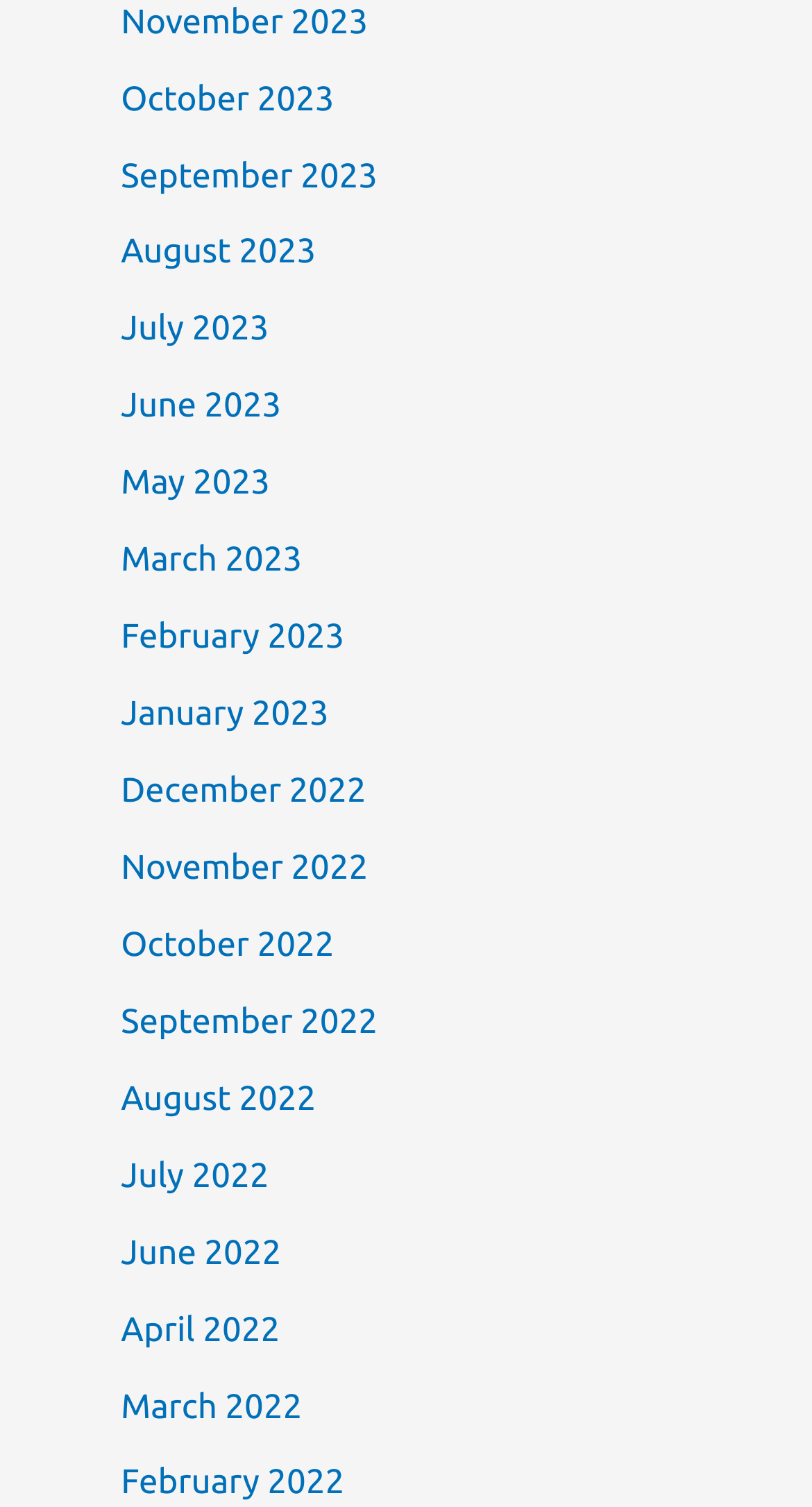What is the latest month listed in 2022?
By examining the image, provide a one-word or phrase answer.

December 2022